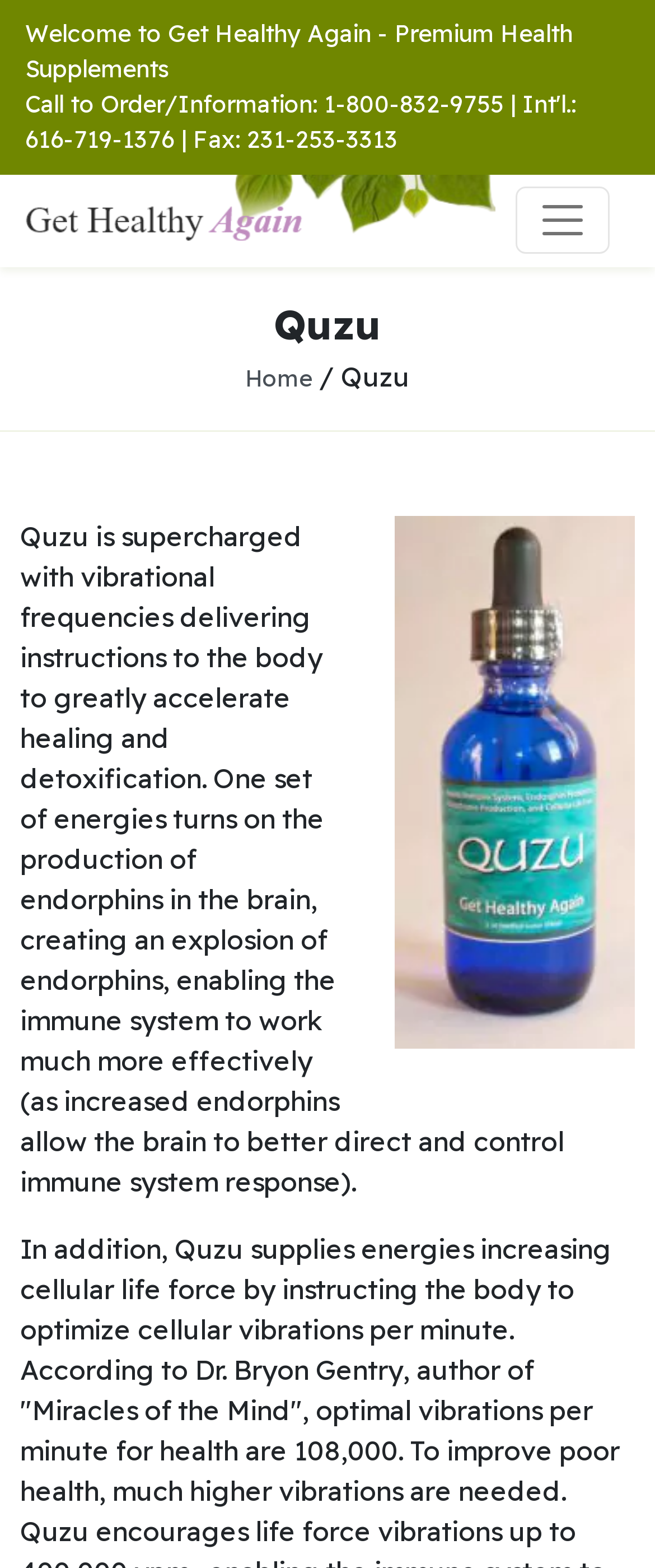Analyze and describe the webpage in a detailed narrative.

The webpage is titled "Quzu - Get Healthy Again" and appears to be a health supplement website. At the top left corner, there are four buttons: "Skip to Content", "Skip to Navigation", "Open Accessibility Toolbar", and "Skip to Footer". Below these buttons, there is a "Show Accessibility Preferences" button that is currently pressed.

On the top center of the page, there is a heading "Welcome to Get Healthy Again - Premium Health Supplements" followed by a link "Get Healthy Again" with an accompanying image. To the right of this link, there is a "Toggle navigation" button that controls the navigation bar.

Below the navigation bar, there is a large heading "Quzu" with a breadcrumb navigation menu below it, containing a link to "Home" and a separator text "/ Quzu". On the right side of the page, there is a large image of "Quzu".

The main content of the page is a paragraph of text that describes Quzu, a health supplement that uses vibrational frequencies to accelerate healing and detoxification. The text explains how Quzu works, including the production of endorphins in the brain, which enables the immune system to work more effectively.